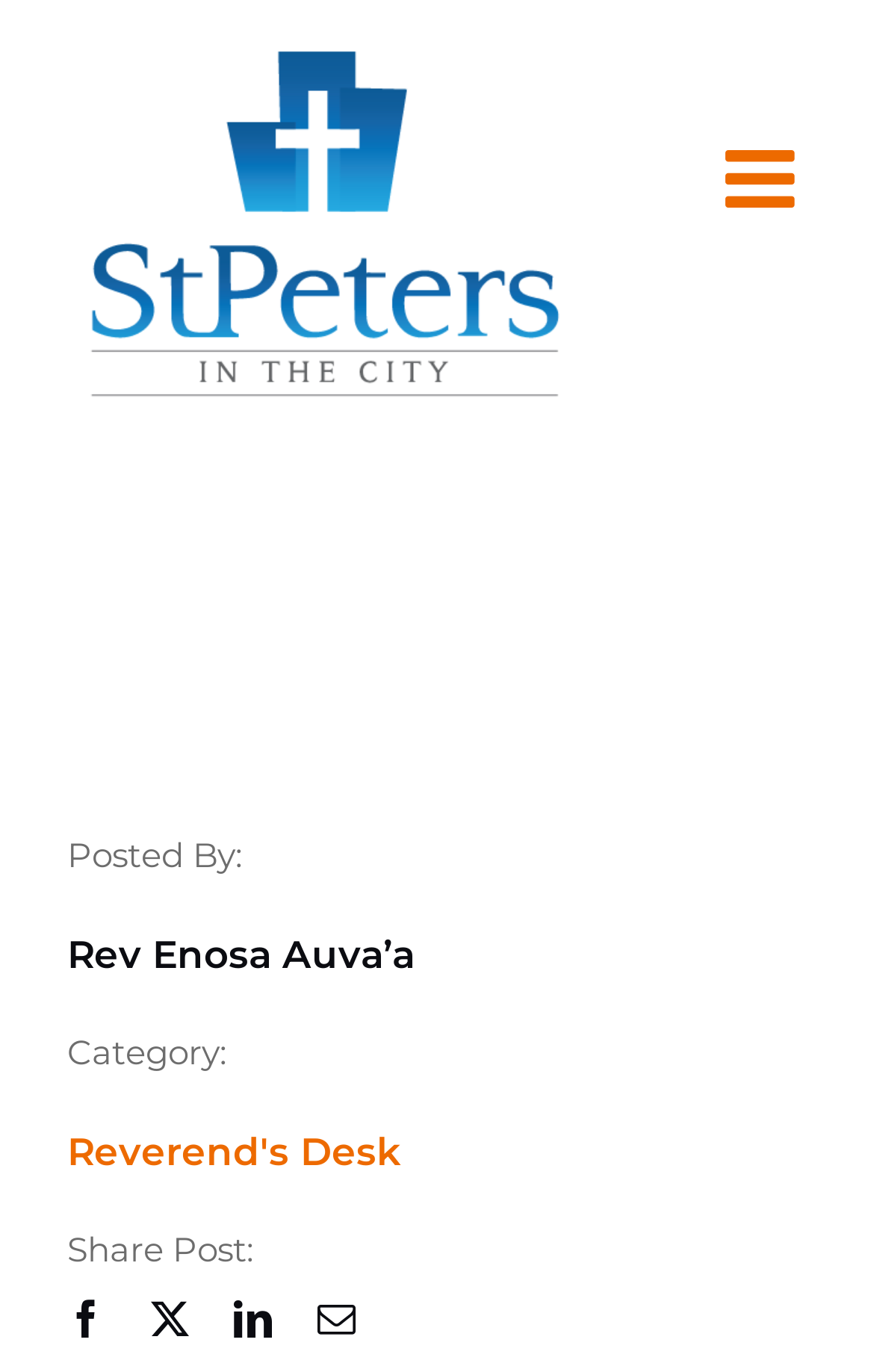Use a single word or phrase to answer this question: 
What is the logo of St Peters Church in the City?

St Peters Church in the City Logo